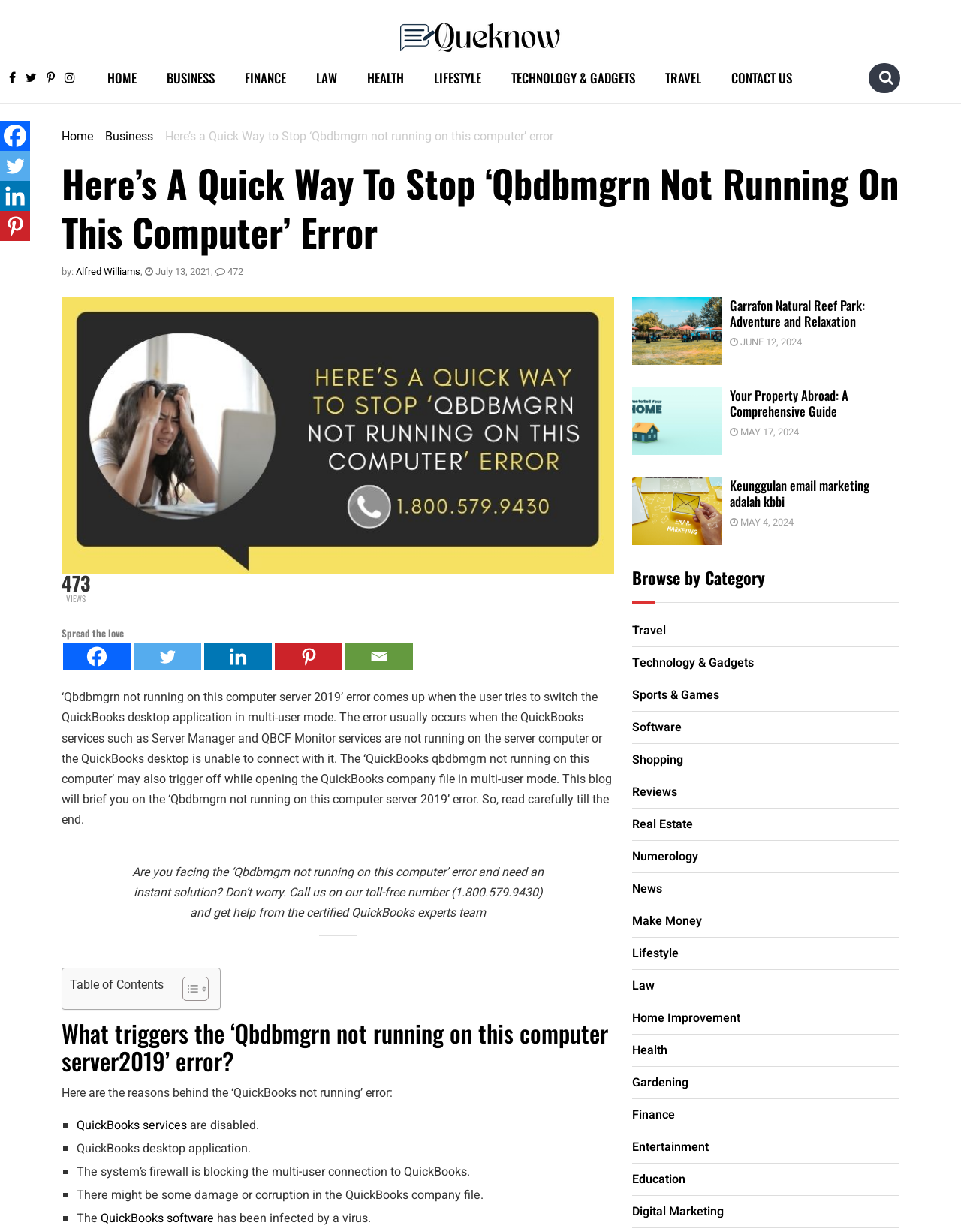Please identify and generate the text content of the webpage's main heading.

Here’s A Quick Way To Stop ‘Qbdbmgrn Not Running On This Computer’ Error